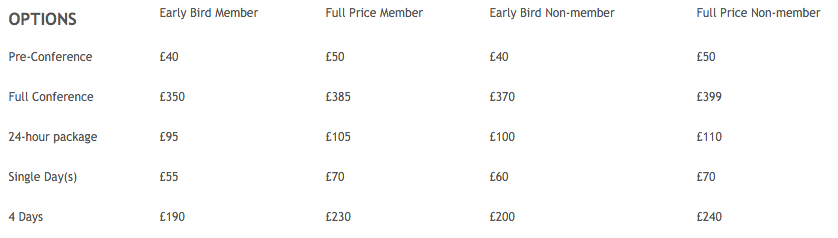Provide a rich and detailed narrative of the image.

The image displays a pricing table for various options related to the "PERSON-CENTRED WORKSHOP CONFERENCE ADPCA 2016 UK - Freedom to Encounter." It outlines the costs associated with different registration types for attendees, categorized into "Early Bird Member," "Full Price Member," "Early Bird Non-member," and "Full Price Non-member." 

The pricing details are as follows:

- **Pre-Conference**: 
  - Early Bird Member: £40
  - Full Price Member: £50
  - Early Bird Non-member: £40
  - Full Price Non-member: £50

- **Full Conference**: 
  - Early Bird Member: £350
  - Full Price Member: £385
  - Early Bird Non-member: £370
  - Full Price Non-member: £399

- **24-hour Package**: 
  - Early Bird Member: £95
  - Full Price Member: £105
  - Early Bird Non-member: £100
  - Full Price Non-member: £110

- **Single Day(s)**: 
  - Early Bird Member: £55
  - Full Price Member: £70
  - Early Bird Non-member: £60
  - Full Price Non-member: £70

- **4 Days**: 
  - Early Bird Member: £190
  - Full Price Member: £230
  - Early Bird Non-member: £200
  - Full Price Non-member: £240

This table is designed to help potential attendees understand the financial commitment required for various levels of participation in the conference, encouraging early registration through discounted early bird rates.